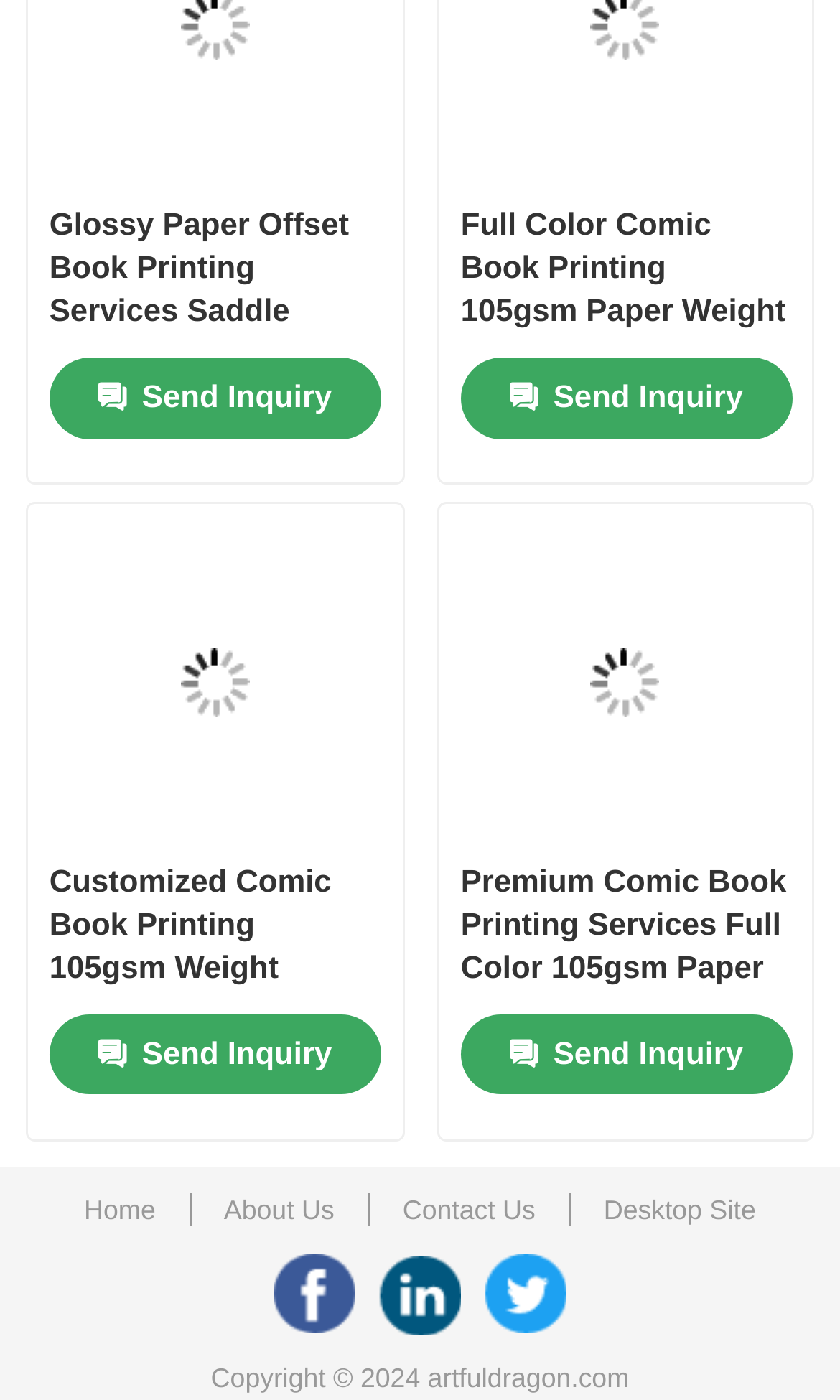Identify the coordinates of the bounding box for the element described below: "Send Inquiry". Return the coordinates as four float numbers between 0 and 1: [left, top, right, bottom].

[0.059, 0.256, 0.453, 0.313]